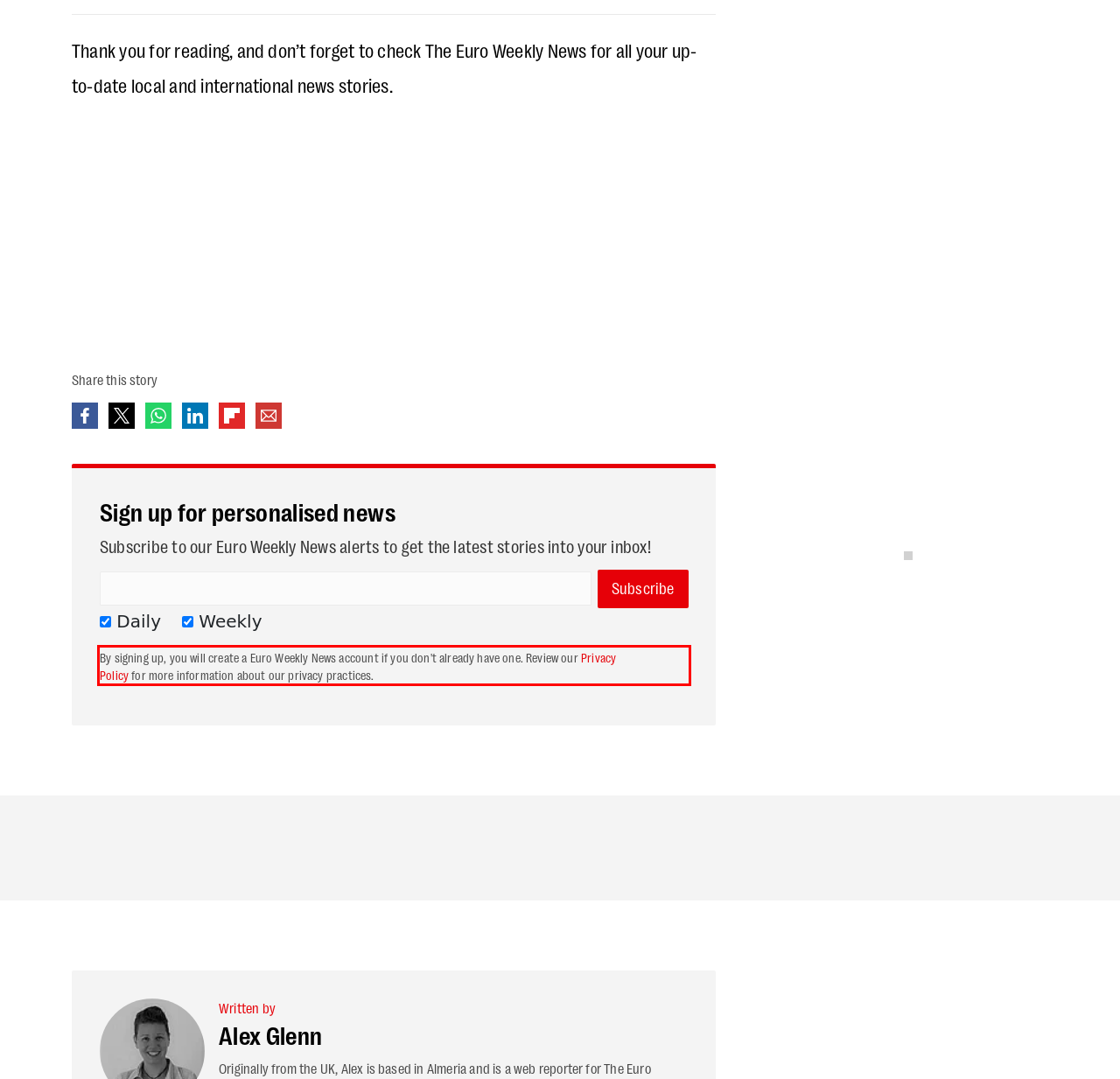View the screenshot of the webpage and identify the UI element surrounded by a red bounding box. Extract the text contained within this red bounding box.

By signing up, you will create a Euro Weekly News account if you don't already have one. Review our Privacy Policy for more information about our privacy practices.